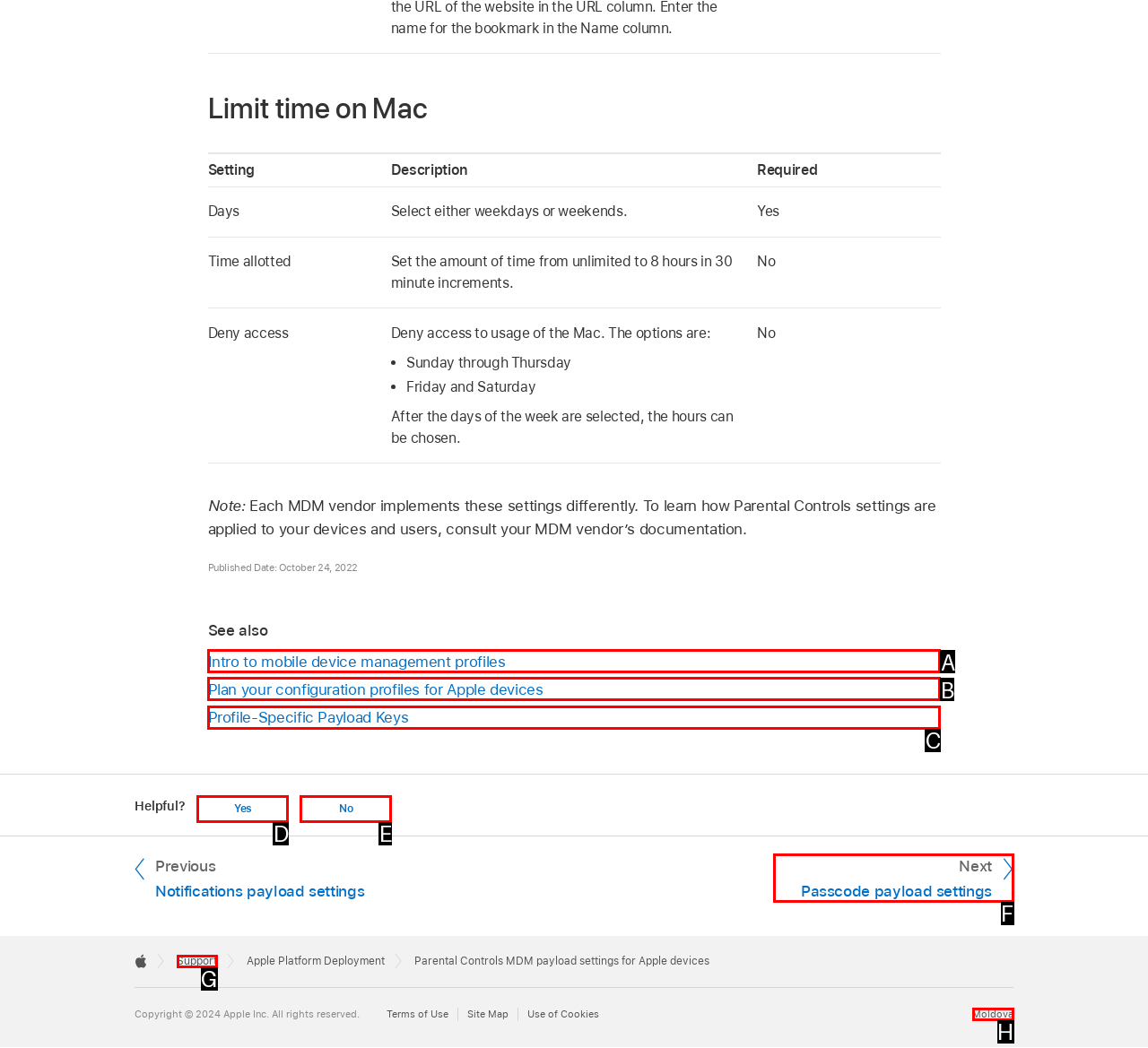Determine the letter of the element you should click to carry out the task: Go to 'Passcode payload settings'
Answer with the letter from the given choices.

F